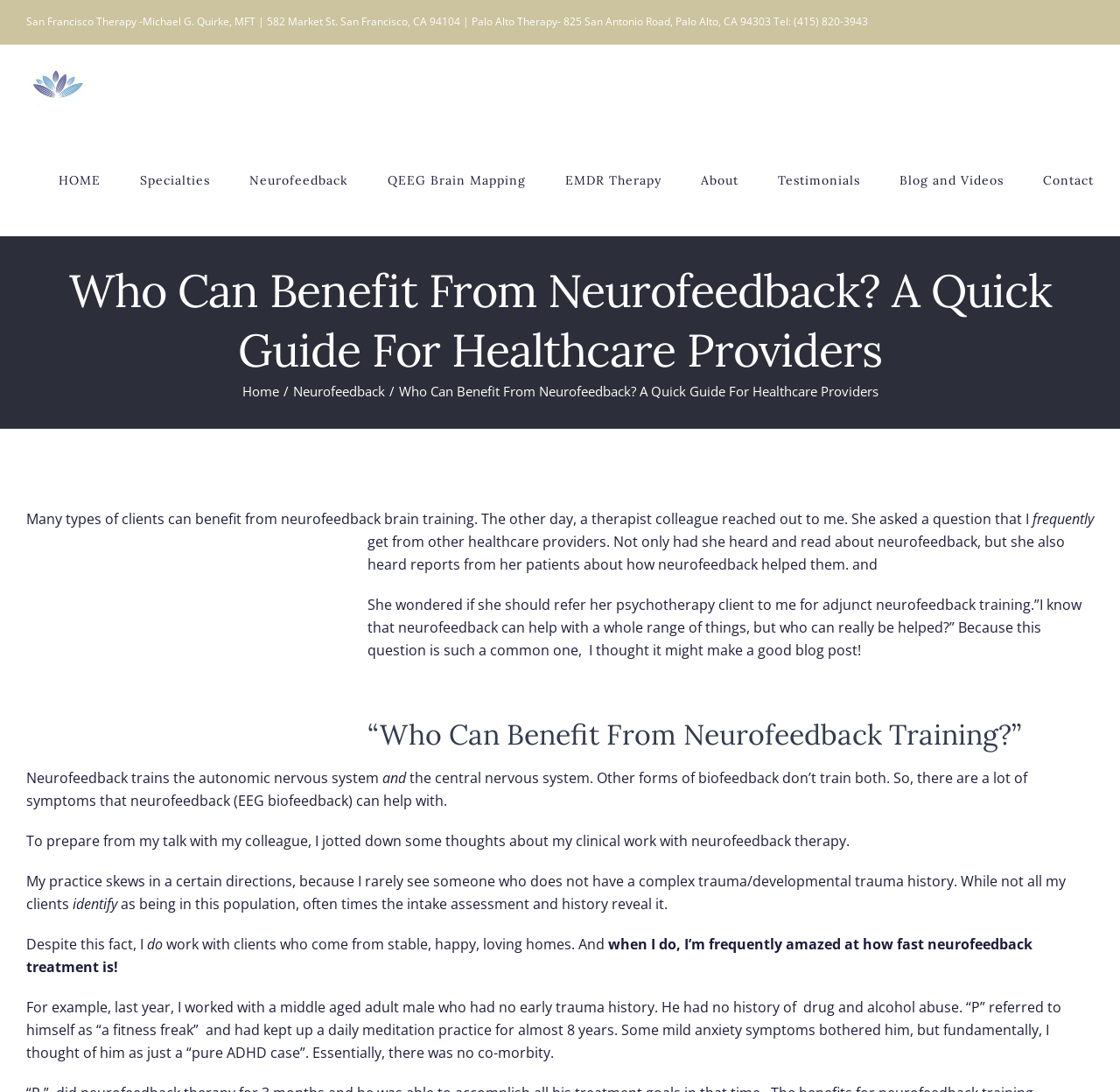Determine the main headline from the webpage and extract its text.

Who Can Benefit From Neurofeedback? A Quick Guide For Healthcare Providers